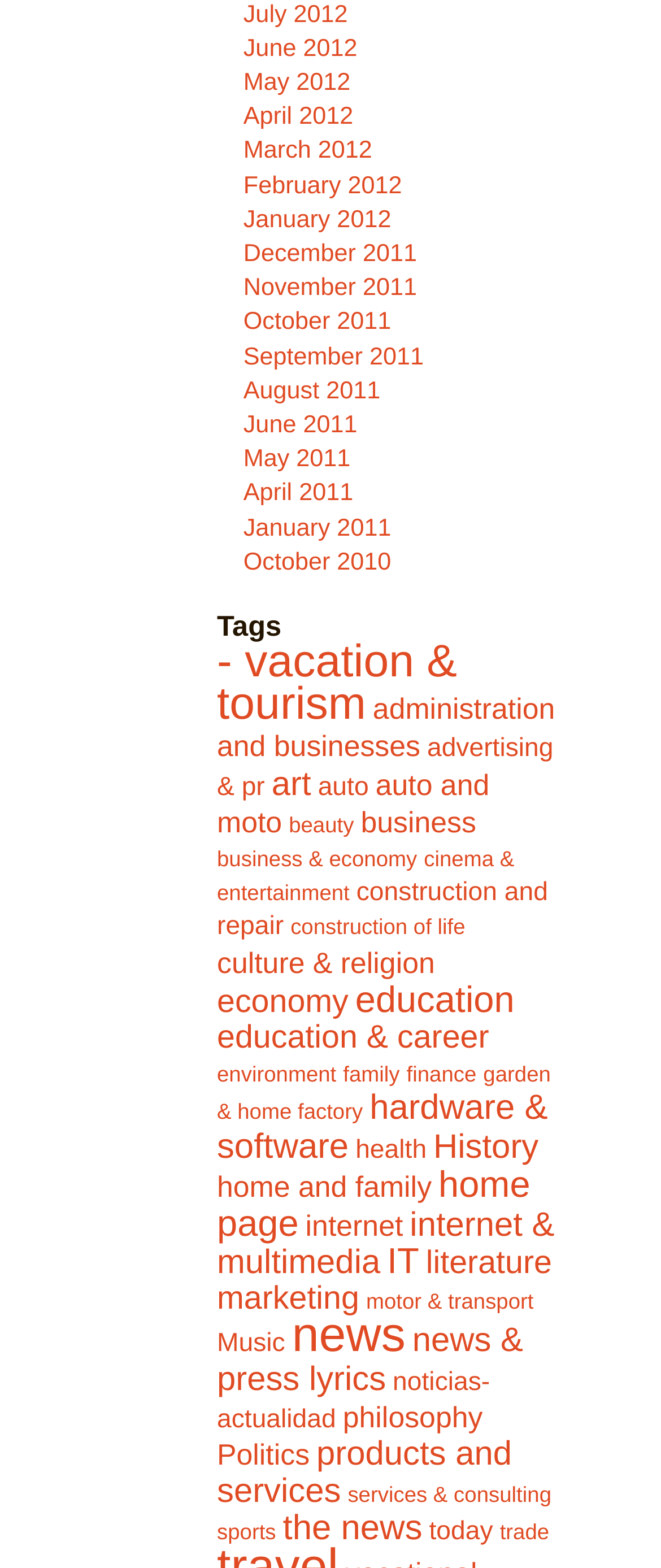Highlight the bounding box coordinates of the element you need to click to perform the following instruction: "Explore 'news'."

[0.442, 0.835, 0.613, 0.87]